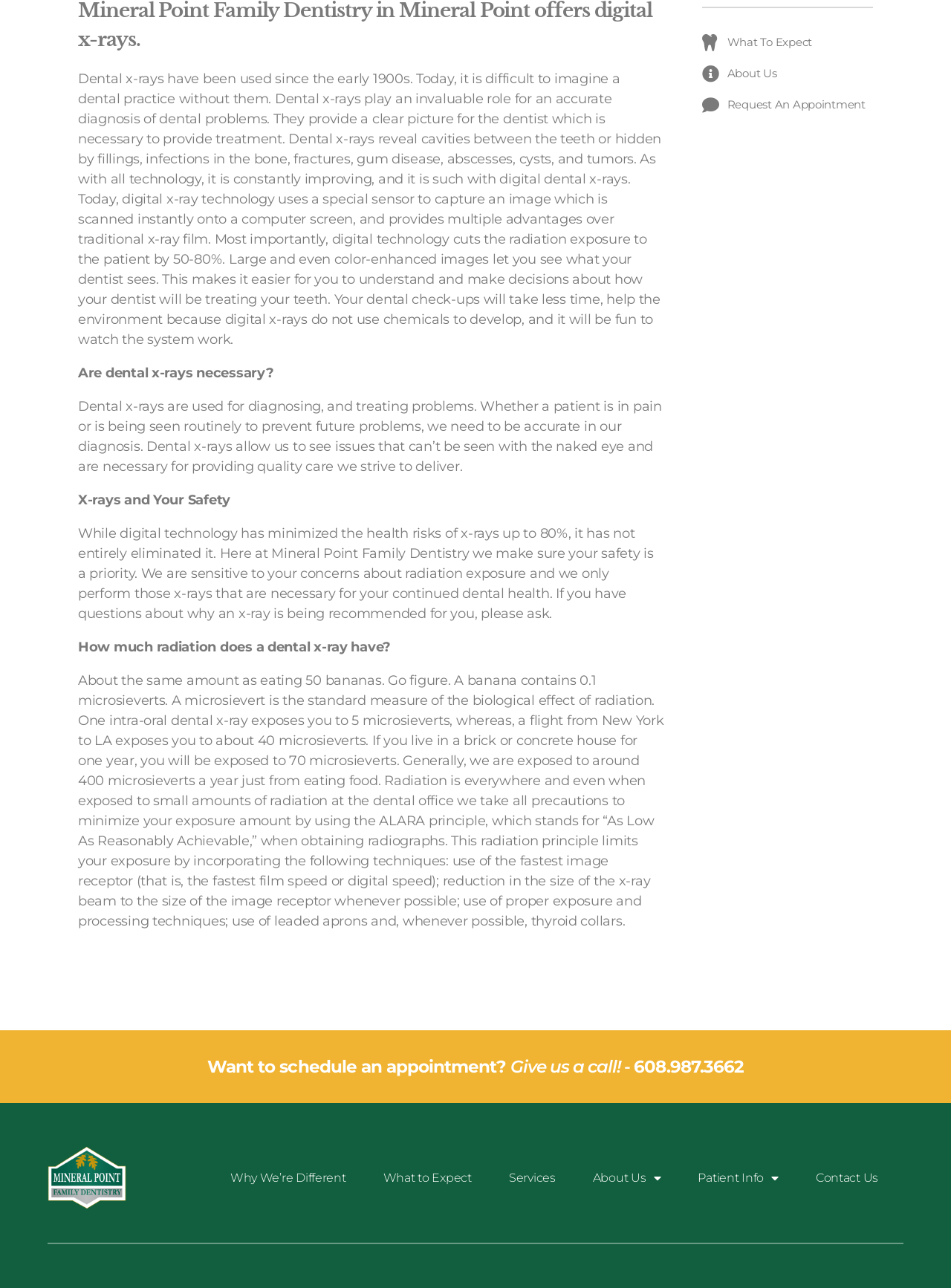Given the description: "Add to Cart", determine the bounding box coordinates of the UI element. The coordinates should be formatted as four float numbers between 0 and 1, [left, top, right, bottom].

None